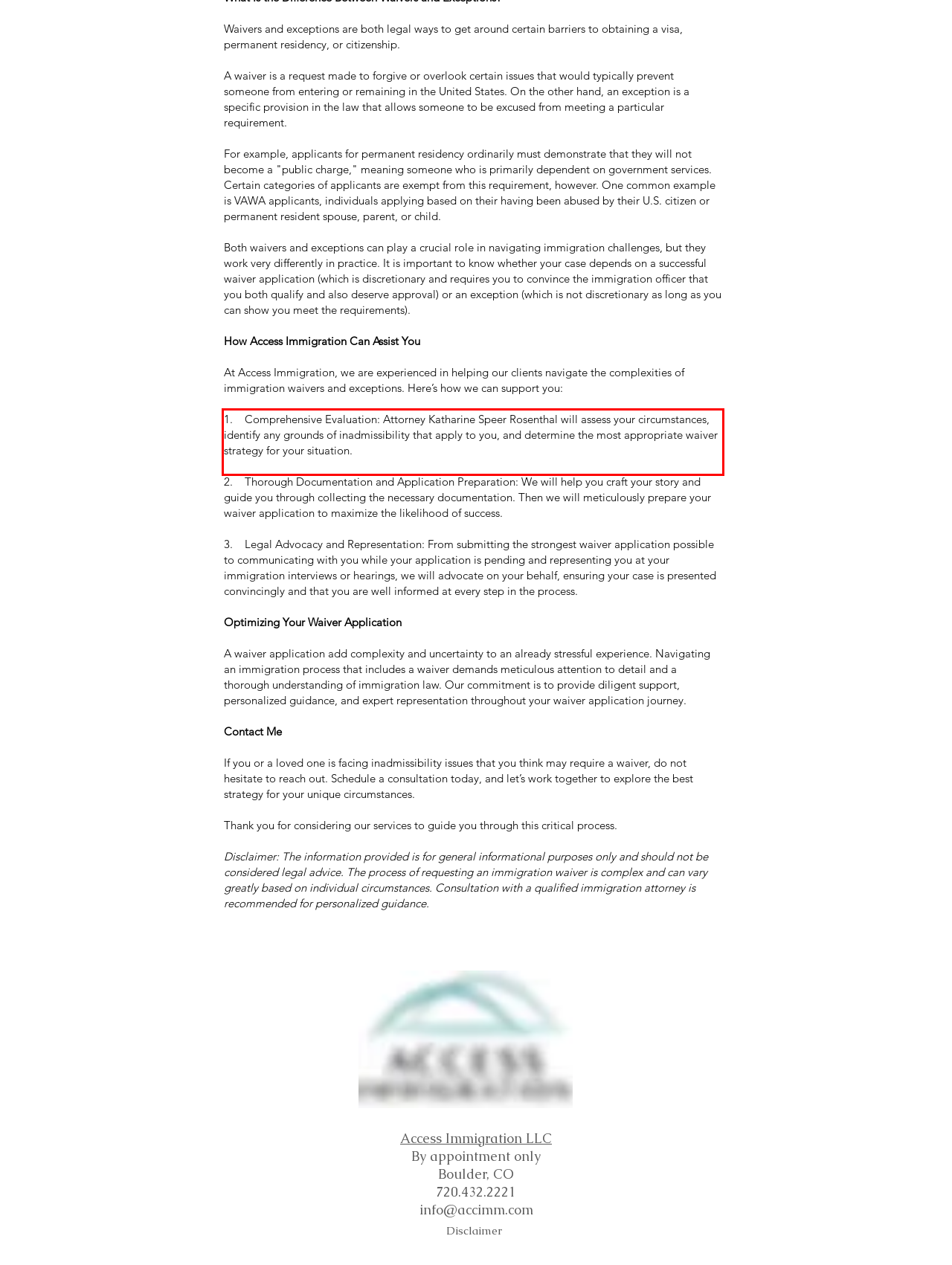You have a screenshot of a webpage with a UI element highlighted by a red bounding box. Use OCR to obtain the text within this highlighted area.

1. Comprehensive Evaluation: Attorney Katharine Speer Rosenthal will assess your circumstances, identify any grounds of inadmissibility that apply to you, and determine the most appropriate waiver strategy for your situation.